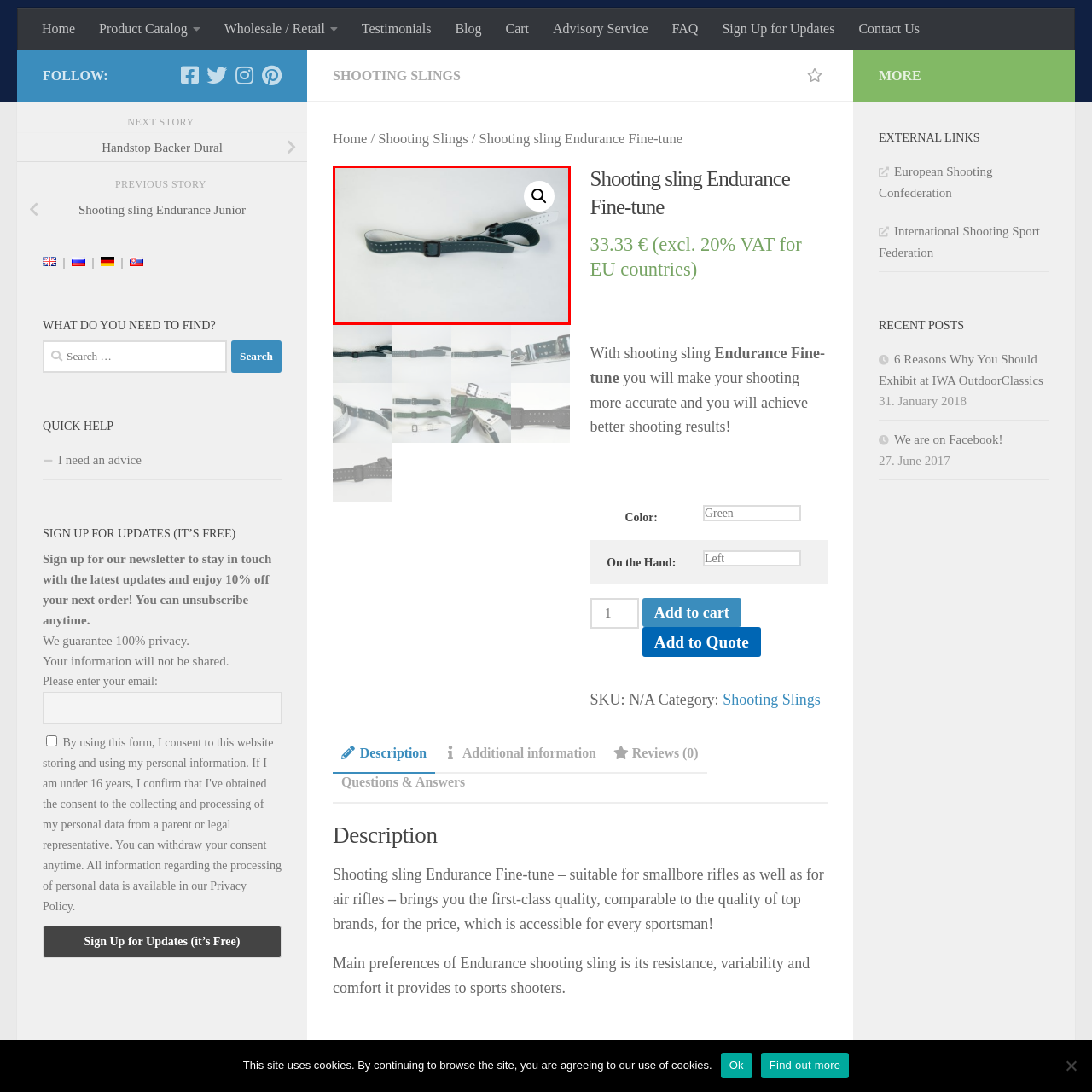What type of rifles is the sling suitable for?
Please analyze the image within the red bounding box and offer a comprehensive answer to the question.

According to the caption, the sling is suitable for smallbore rifles and air rifles, which suggests that it is designed to be compatible with these specific types of rifles.